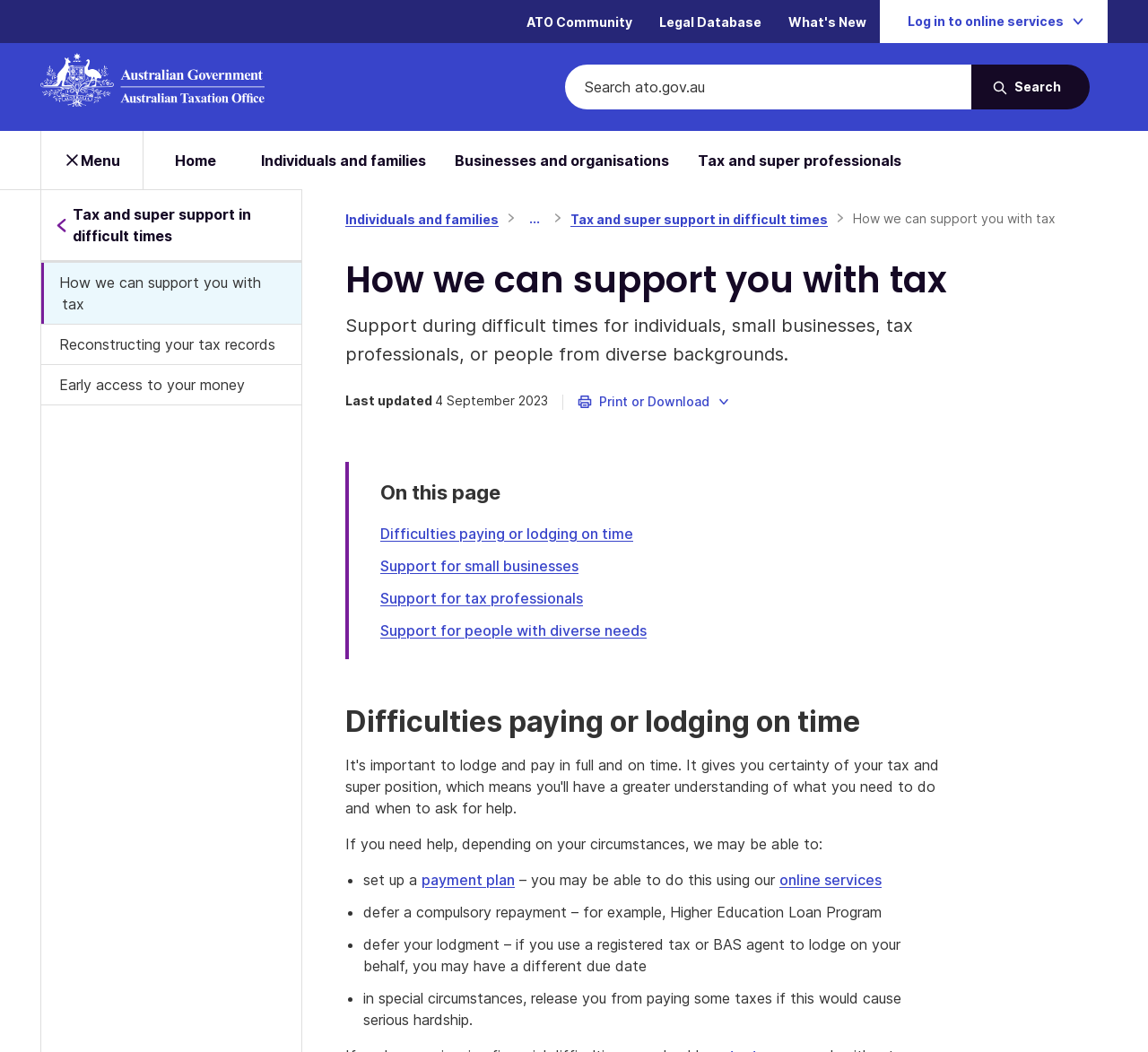Please specify the bounding box coordinates of the area that should be clicked to accomplish the following instruction: "Search ato.gov.au". The coordinates should consist of four float numbers between 0 and 1, i.e., [left, top, right, bottom].

[0.492, 0.061, 0.846, 0.104]